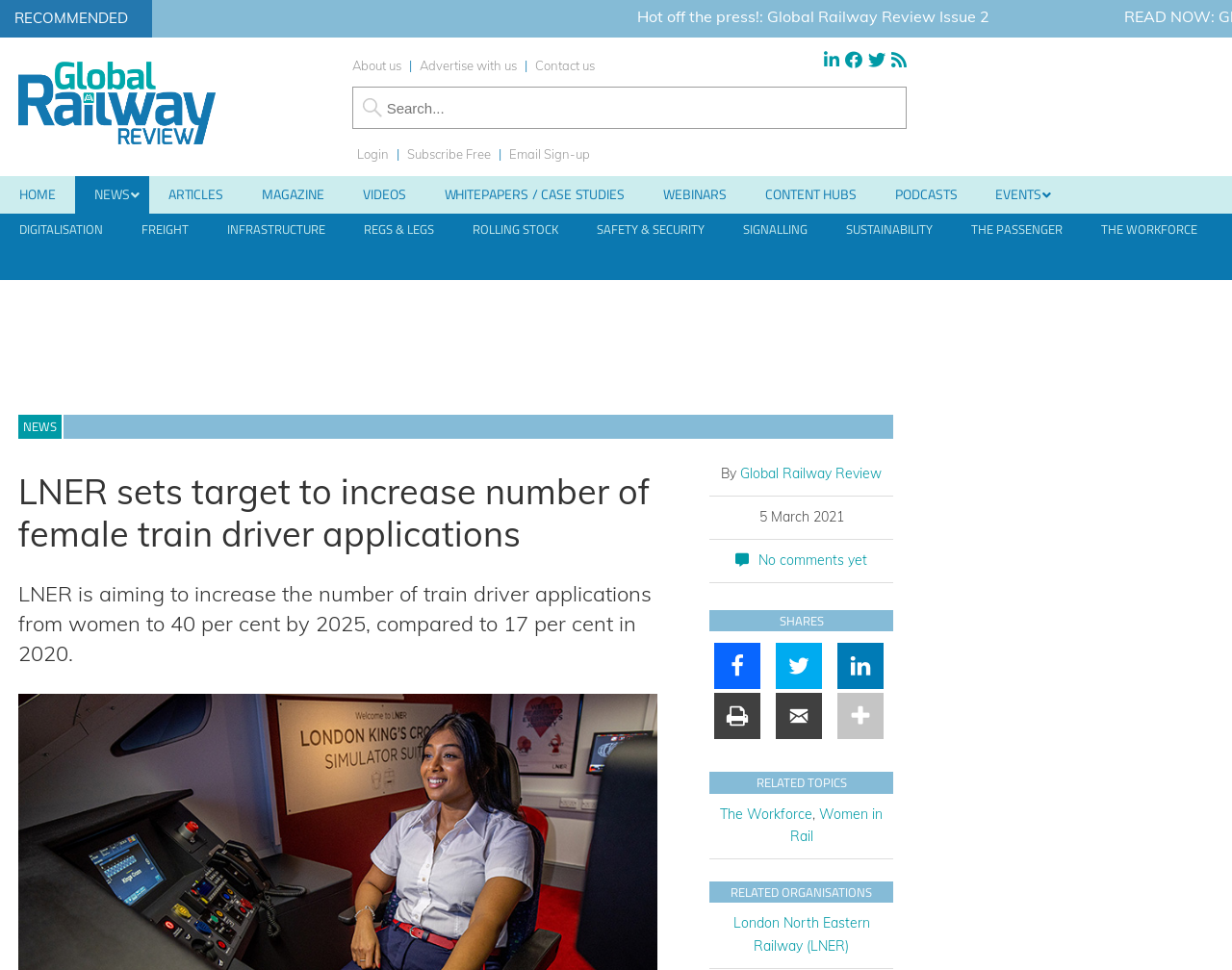Could you determine the bounding box coordinates of the clickable element to complete the instruction: "Read the news article about LNER"? Provide the coordinates as four float numbers between 0 and 1, i.e., [left, top, right, bottom].

[0.015, 0.485, 0.533, 0.571]